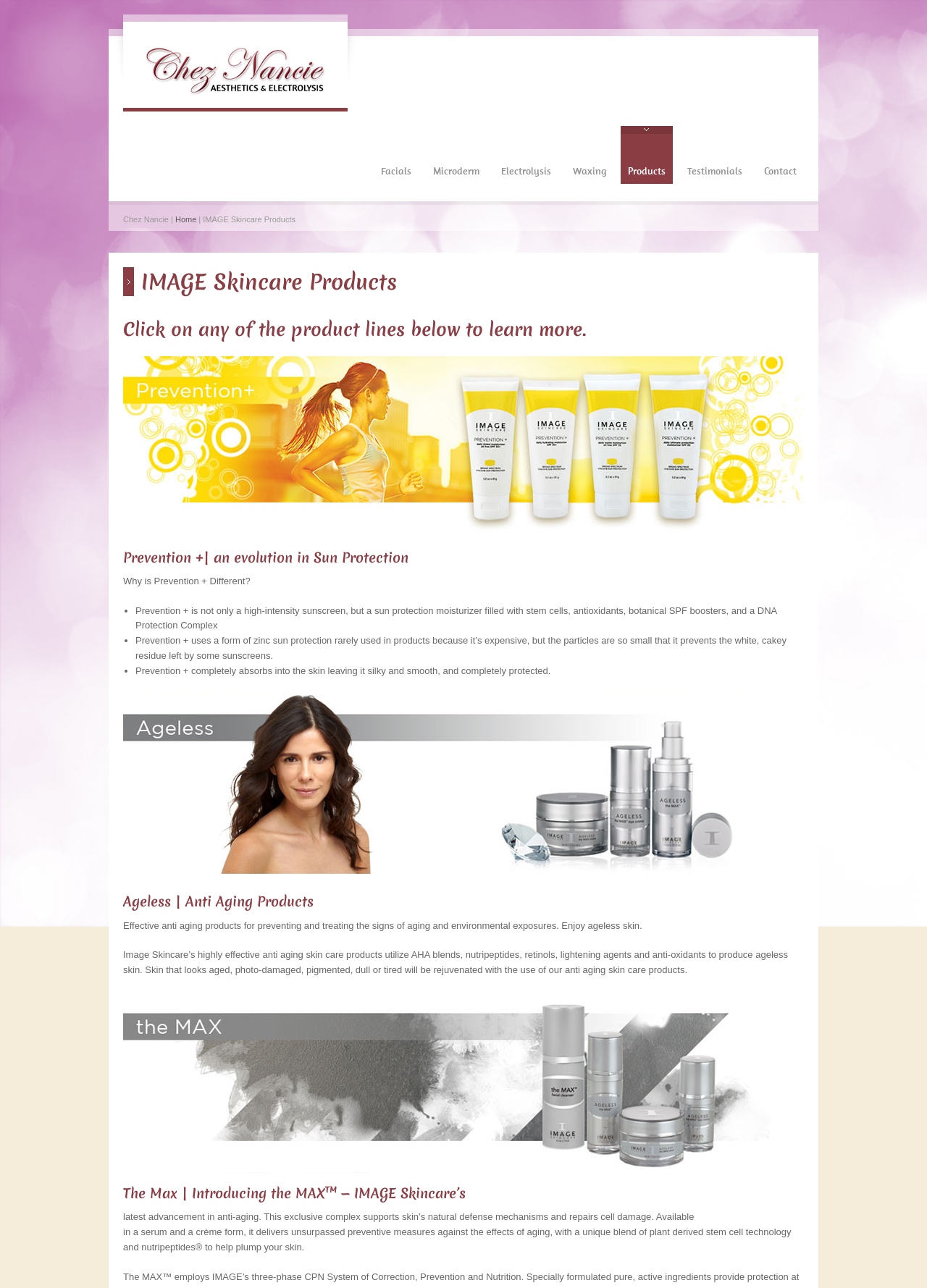Provide the bounding box coordinates of the area you need to click to execute the following instruction: "Click on the 'phyts-2' product line".

[0.133, 0.277, 0.867, 0.426]